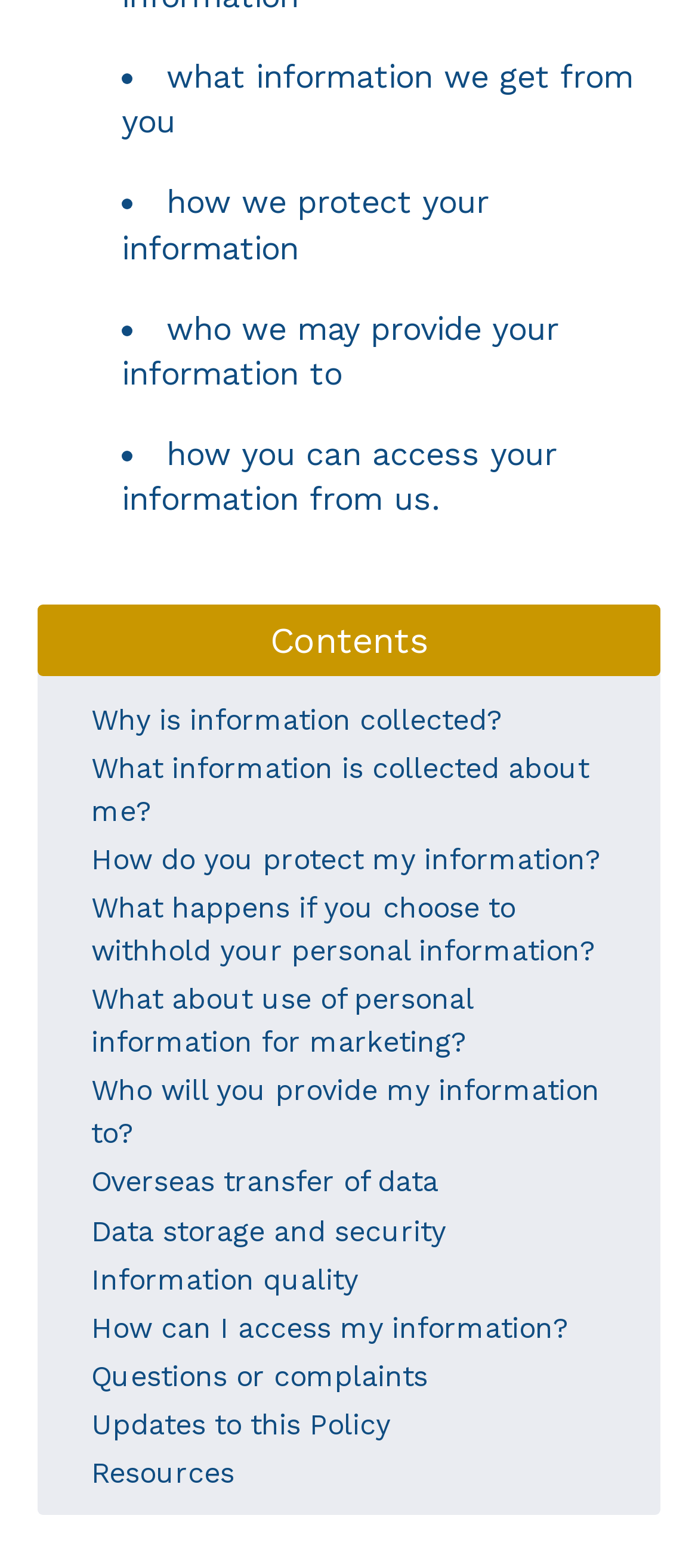Determine the coordinates of the bounding box that should be clicked to complete the instruction: "Learn about 'Who will you provide my information to?'". The coordinates should be represented by four float numbers between 0 and 1: [left, top, right, bottom].

[0.131, 0.685, 0.859, 0.734]